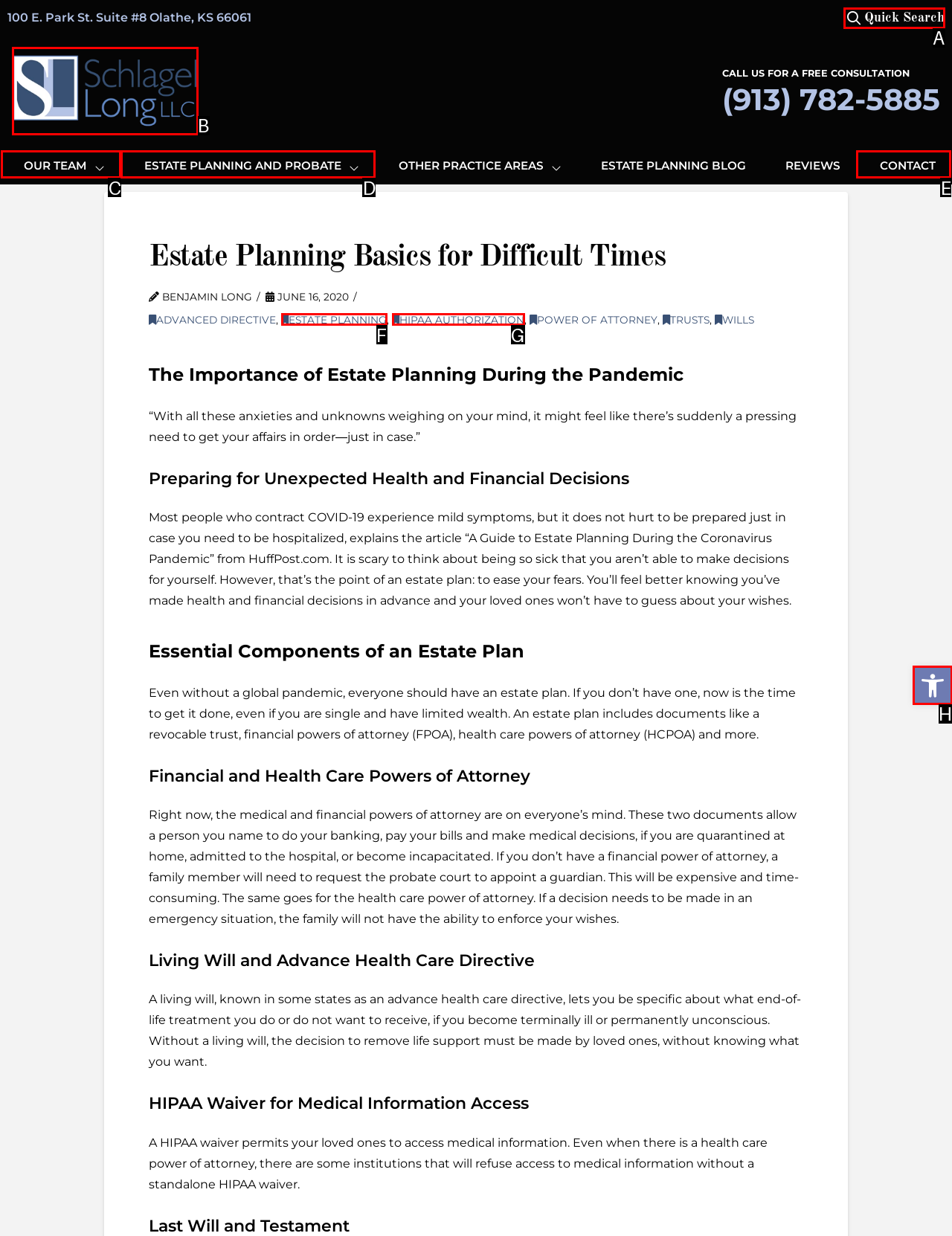What is the letter of the UI element you should click to Open the accessibility tools? Provide the letter directly.

H